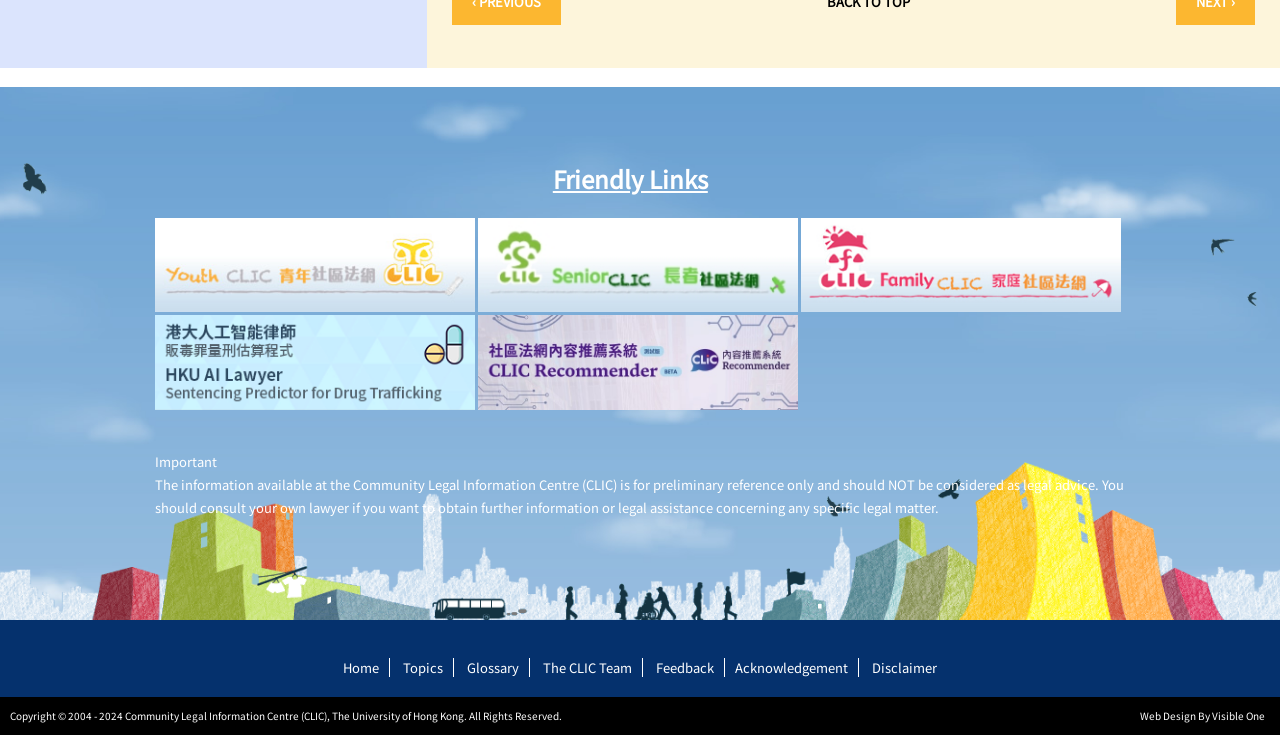Using the description: "The CLIC Team", determine the UI element's bounding box coordinates. Ensure the coordinates are in the format of four float numbers between 0 and 1, i.e., [left, top, right, bottom].

[0.416, 0.895, 0.502, 0.921]